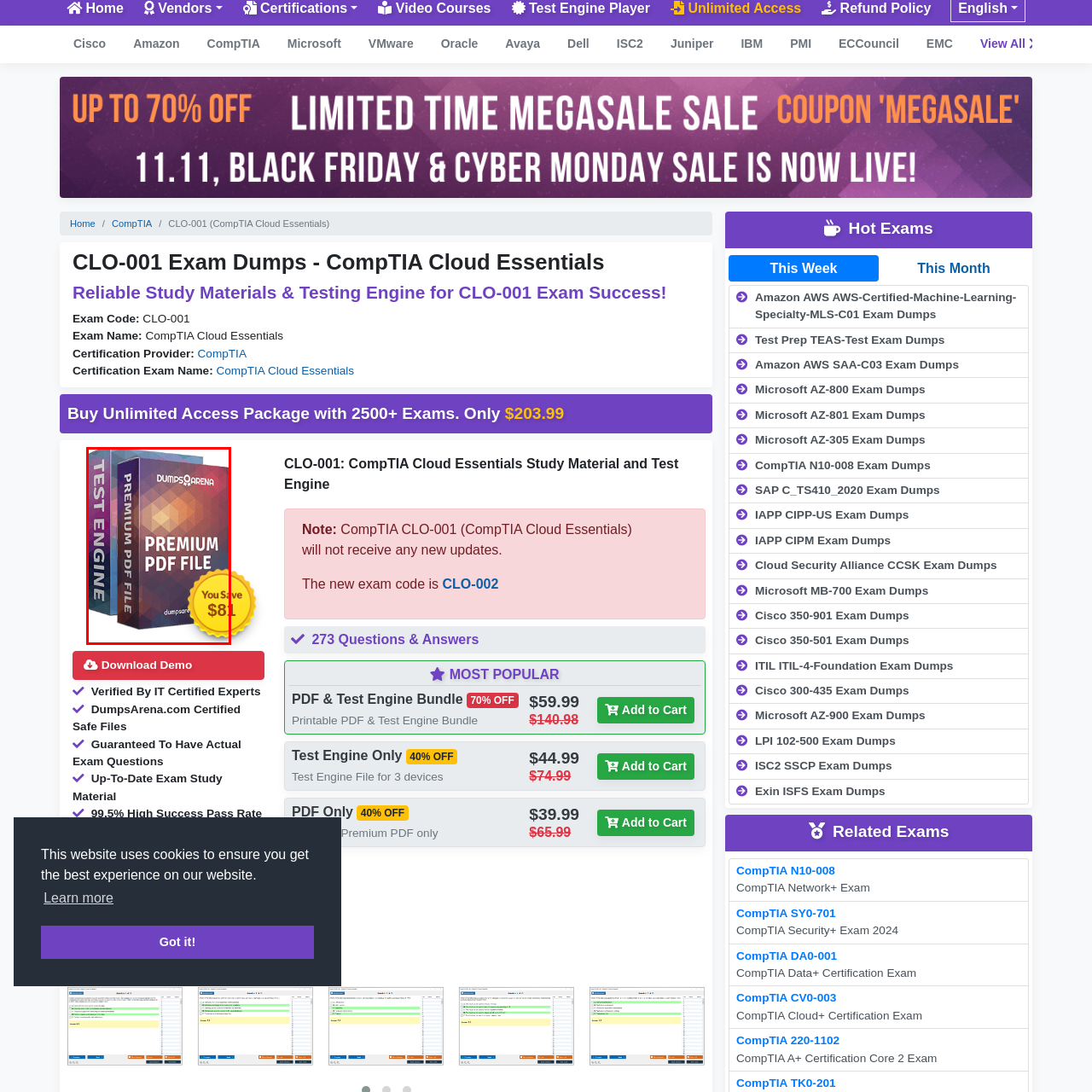Give a detailed caption for the image that is encased within the red bounding box.

The image showcases two products from DumpsArena, prominently displaying a "Premium PDF File" and a "Test Engine." The design features a gradient background, which enhances the visual appeal of the boxes. A bright yellow badge emphasizes the savings, indicating "You Save $81," drawing attention to the offer. This promotional graphic highlights the value of the study materials provided by DumpsArena, aimed at helping users prepare effectively for their exams.